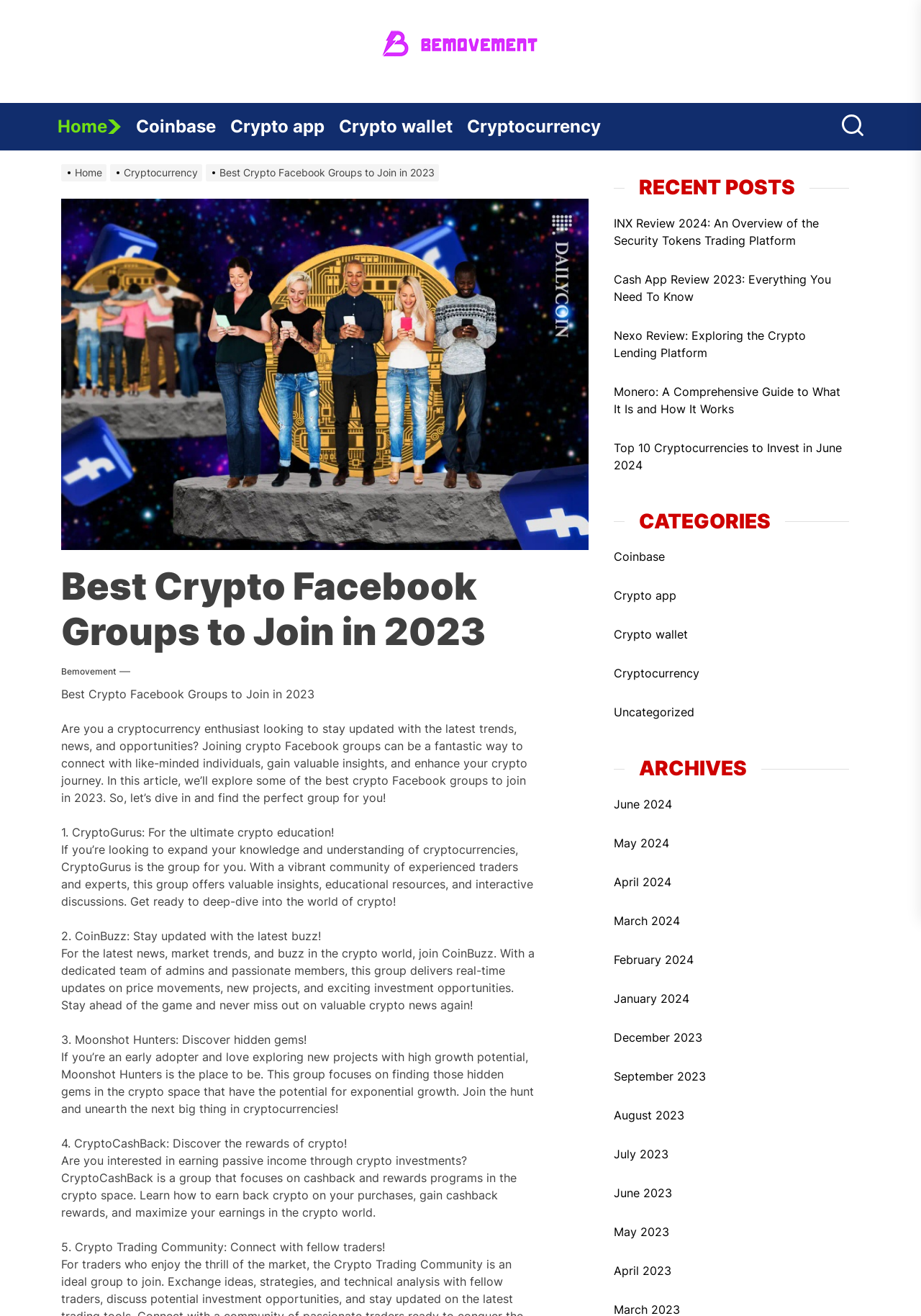Please find the bounding box coordinates of the clickable region needed to complete the following instruction: "Click on the 'Home' link". The bounding box coordinates must consist of four float numbers between 0 and 1, i.e., [left, top, right, bottom].

[0.062, 0.078, 0.148, 0.114]